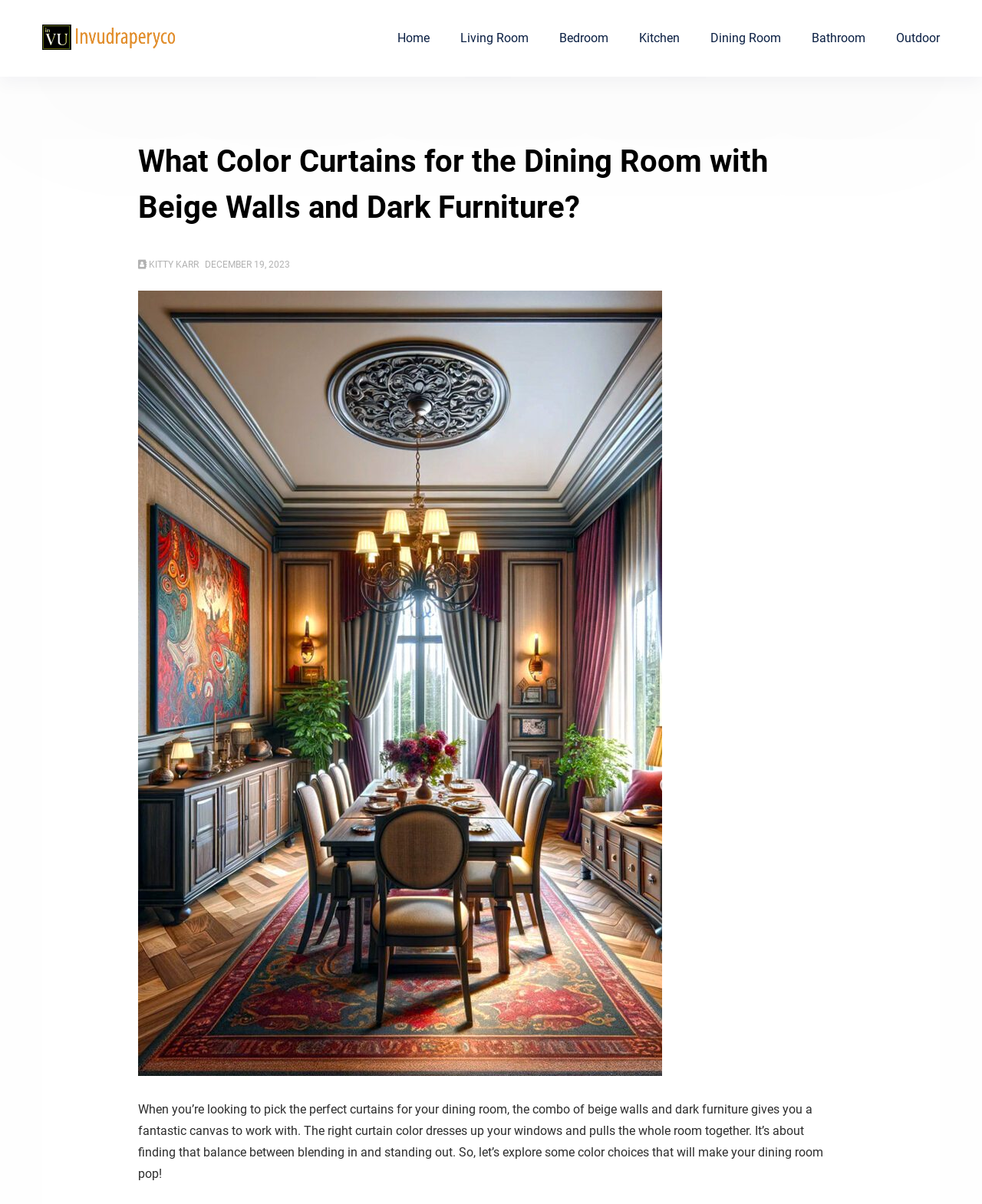Respond with a single word or phrase for the following question: 
What is the main topic of this webpage?

Curtain colors for dining room